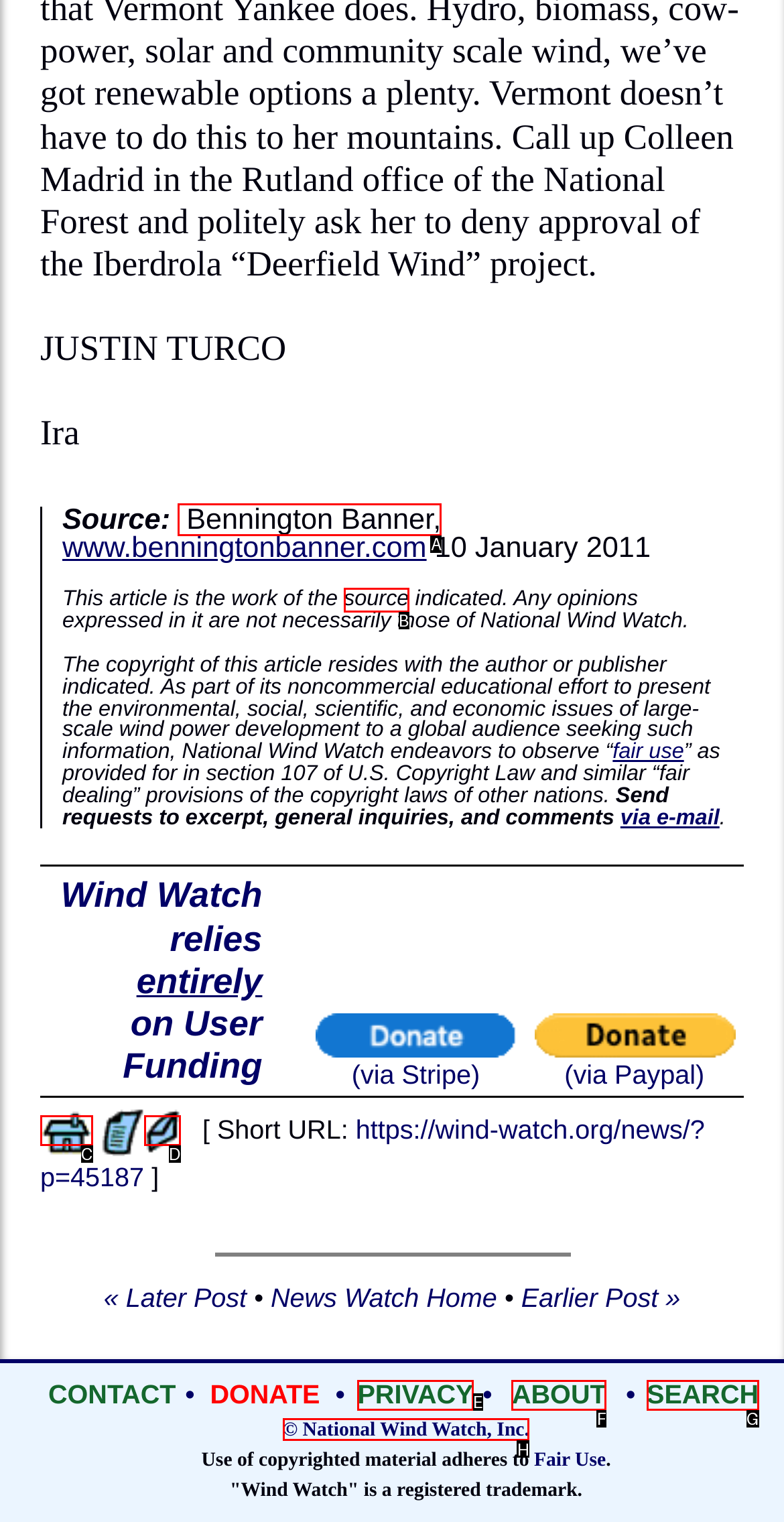Pick the right letter to click to achieve the task: Read the article from Bennington Banner
Answer with the letter of the correct option directly.

A